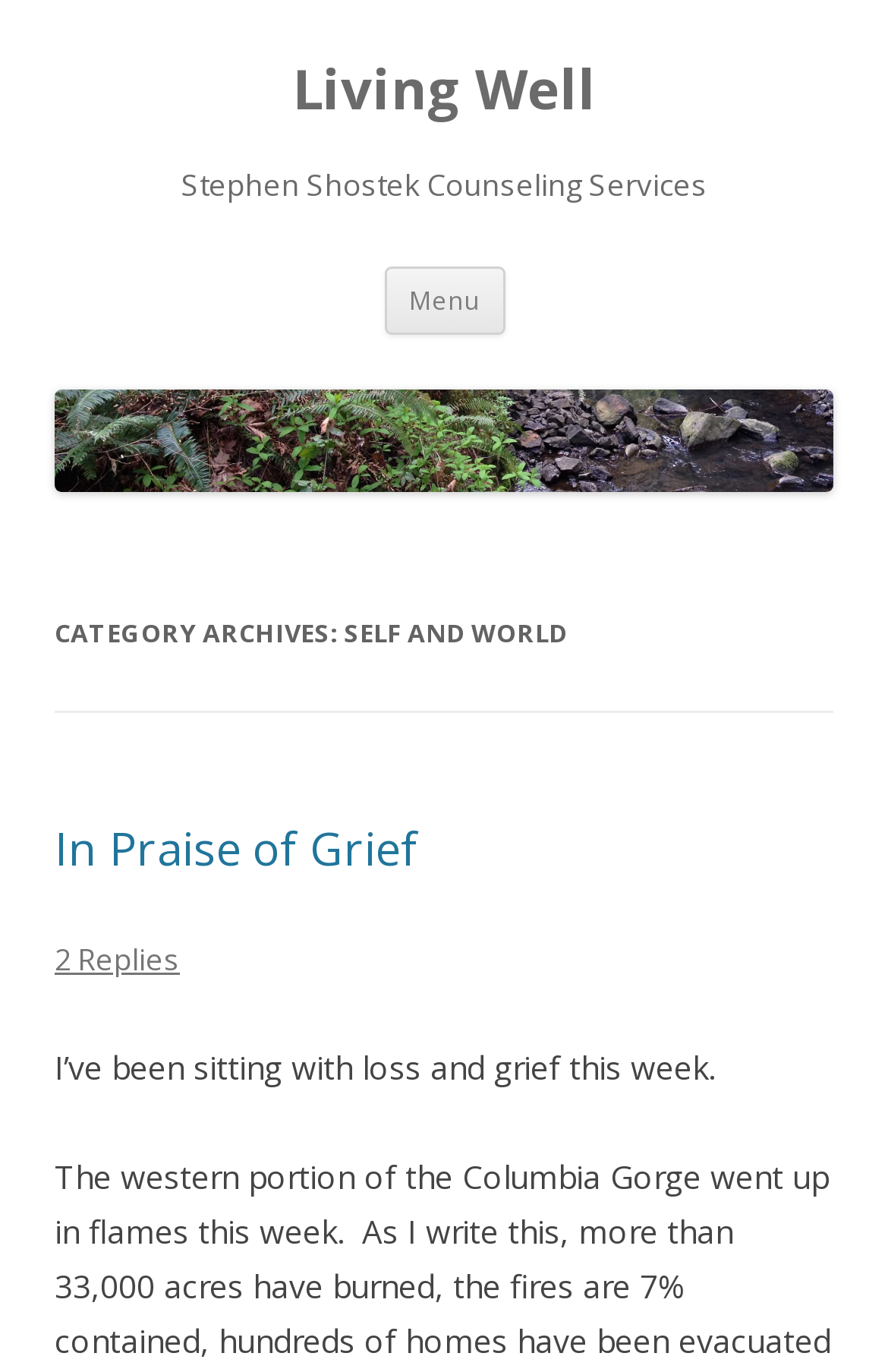With reference to the screenshot, provide a detailed response to the question below:
How many replies does the first article have?

I found the answer by looking at the link element with the text '2 Replies' which is located below the title of the first article, indicating that it has 2 replies.